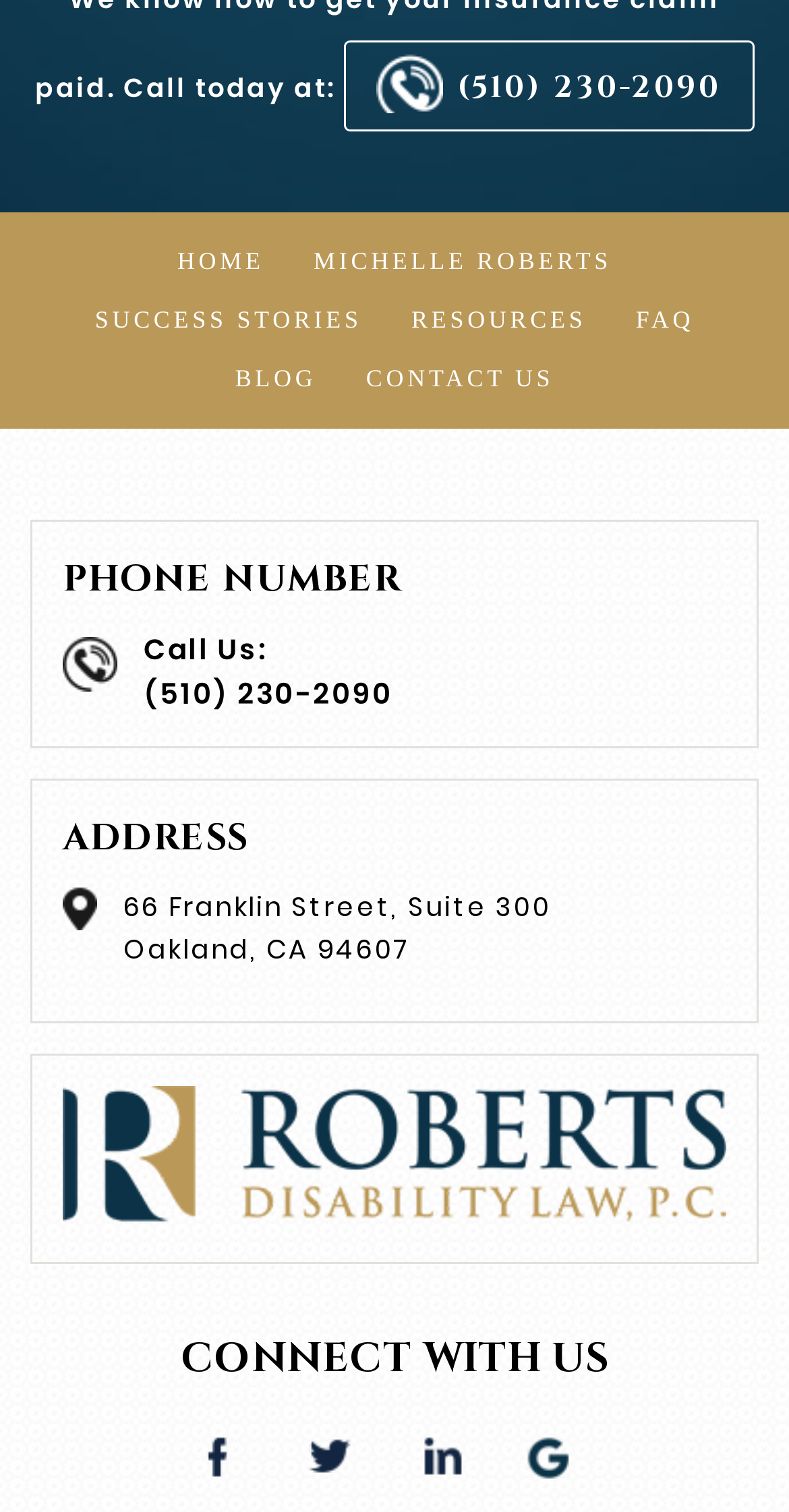Locate the bounding box coordinates of the clickable element to fulfill the following instruction: "Select a category". Provide the coordinates as four float numbers between 0 and 1 in the format [left, top, right, bottom].

None